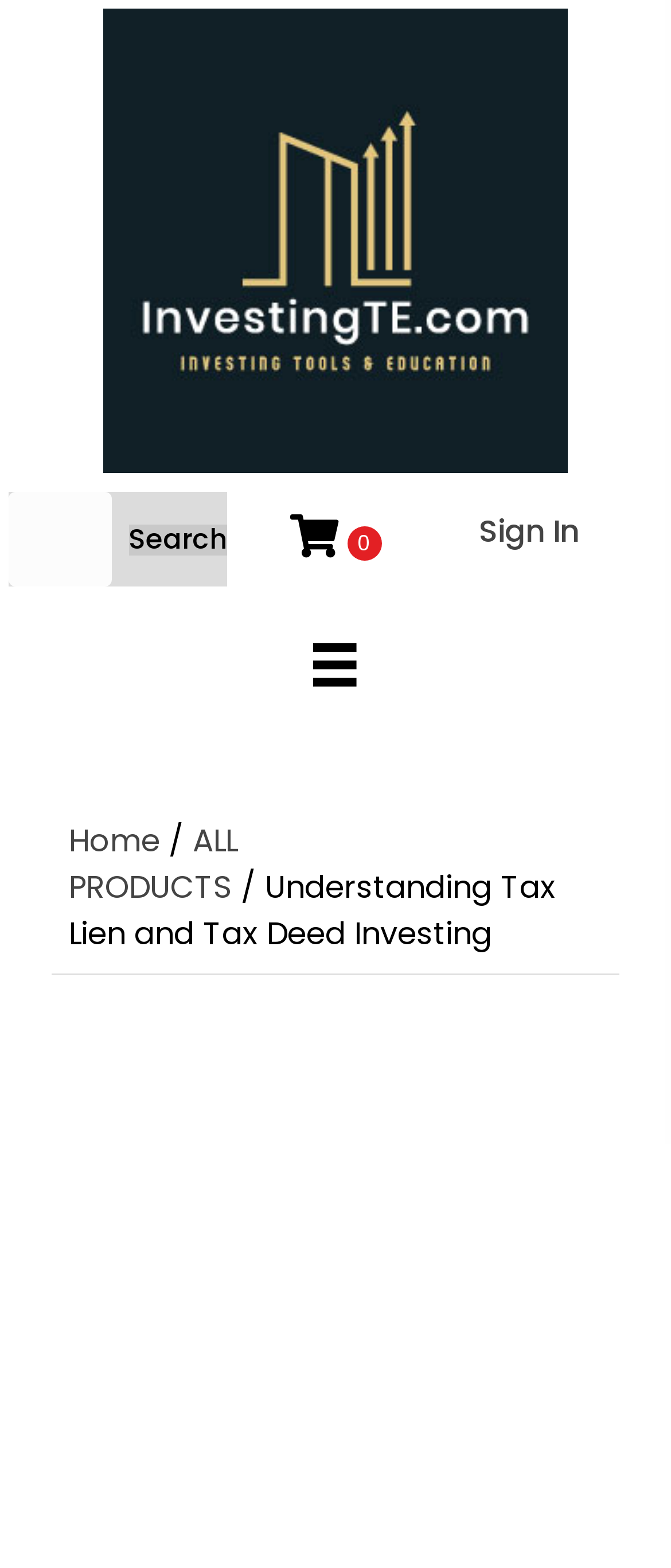Given the element description "aria-label="Search input" name="s"", identify the bounding box of the corresponding UI element.

[0.013, 0.314, 0.166, 0.374]